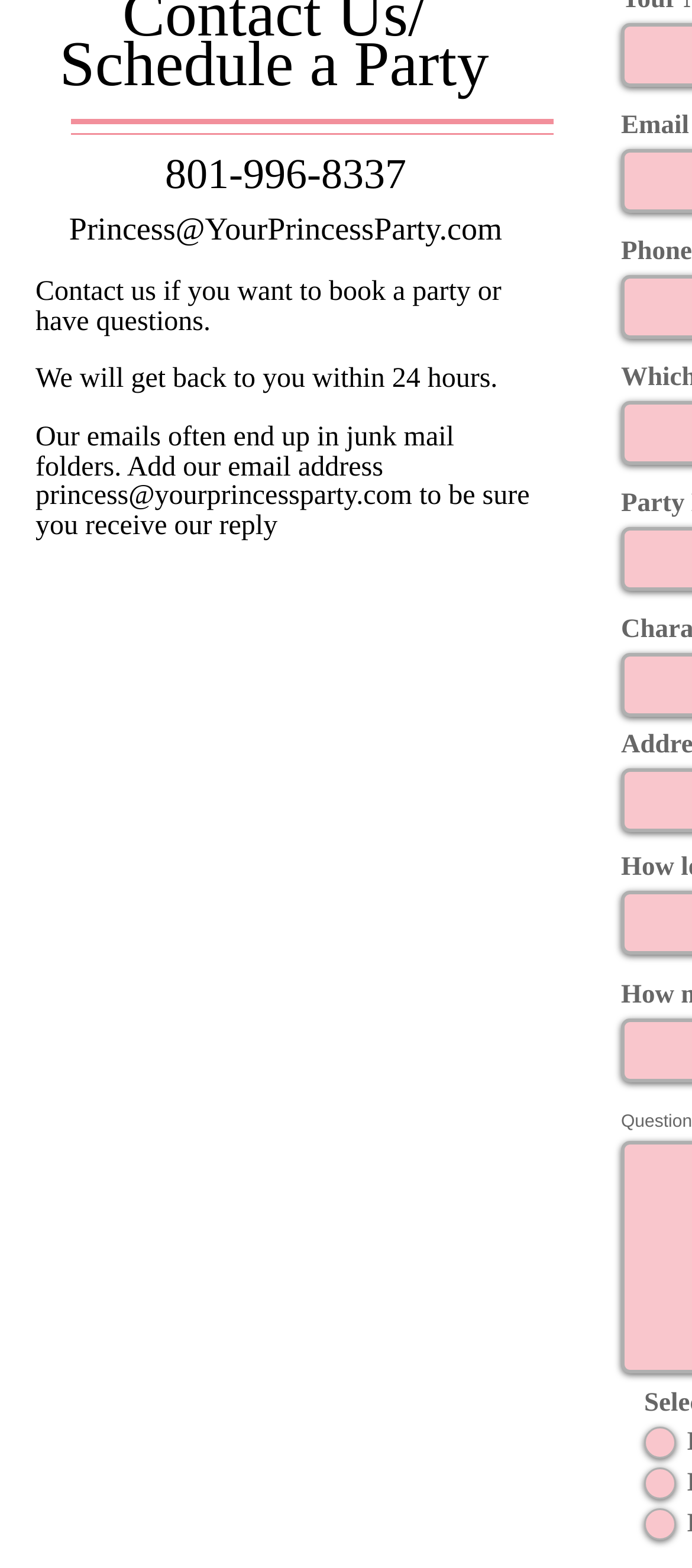Locate the bounding box coordinates for the element described below: "President". The coordinates must be four float values between 0 and 1, formatted as [left, top, right, bottom].

None